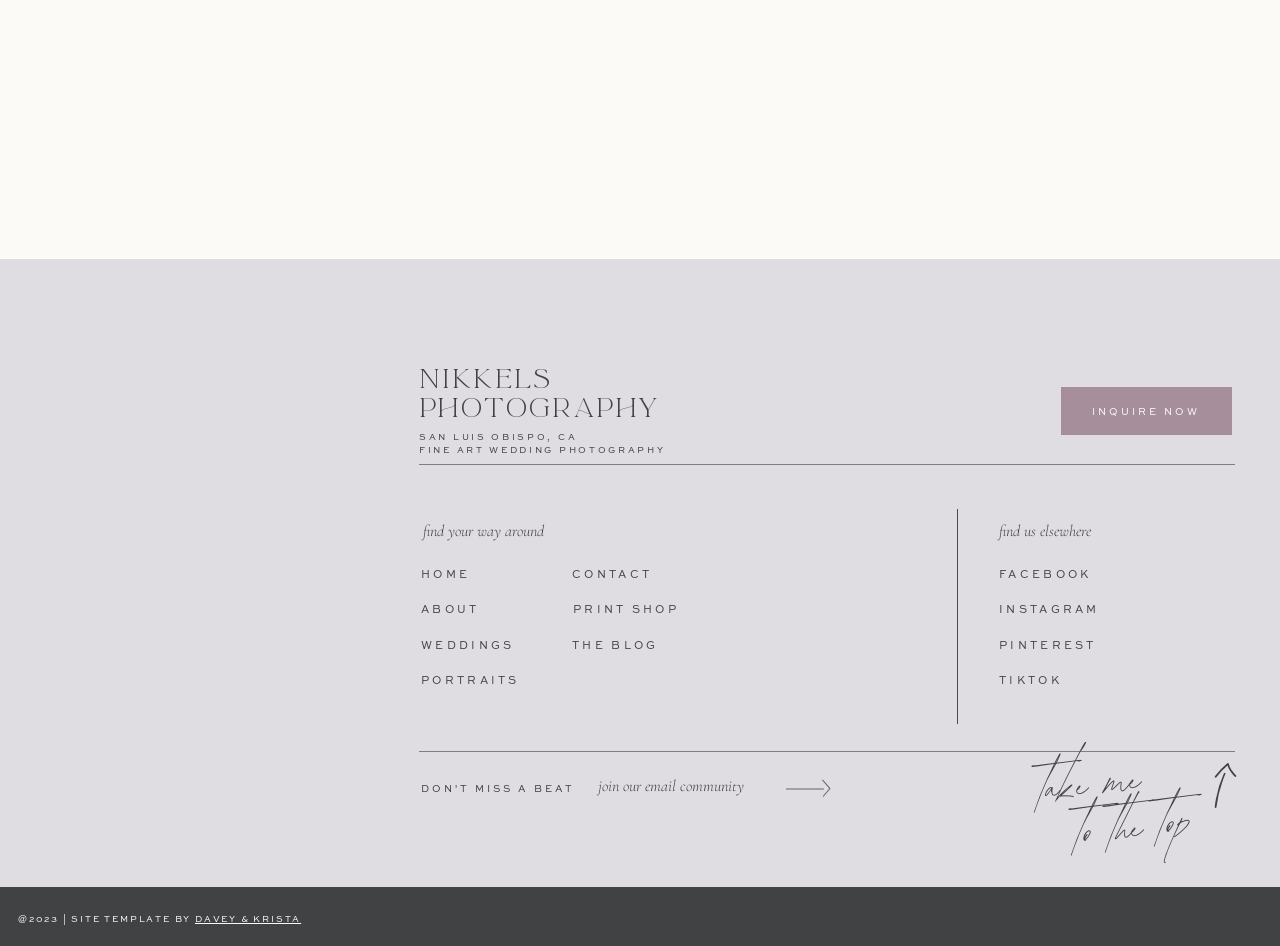Find the bounding box coordinates of the element you need to click on to perform this action: 'find us on TIKTOK'. The coordinates should be represented by four float values between 0 and 1, in the format [left, top, right, bottom].

[0.78, 0.712, 0.859, 0.729]